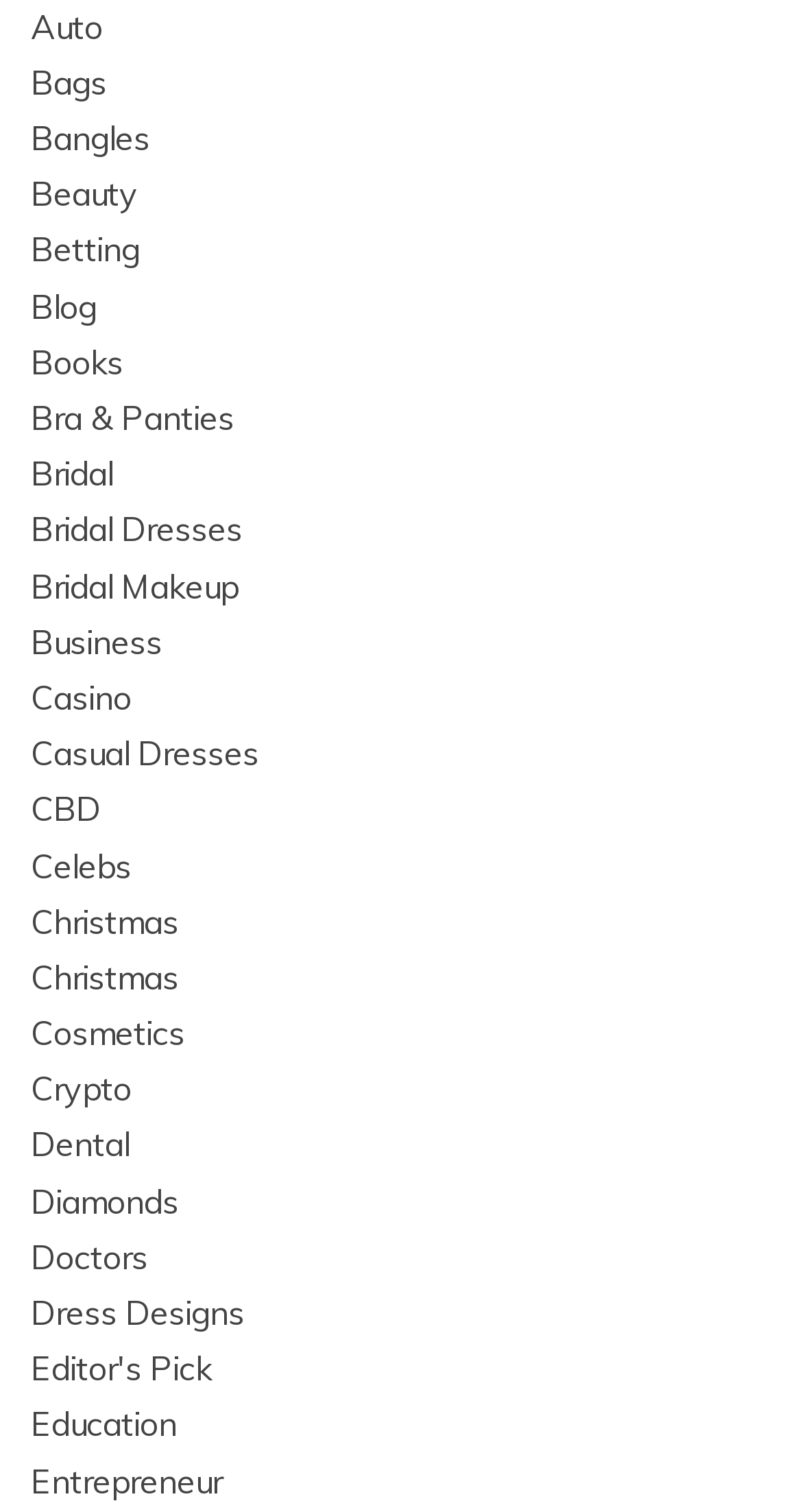Please locate the bounding box coordinates of the element's region that needs to be clicked to follow the instruction: "visit Beauty page". The bounding box coordinates should be provided as four float numbers between 0 and 1, i.e., [left, top, right, bottom].

[0.038, 0.115, 0.172, 0.142]